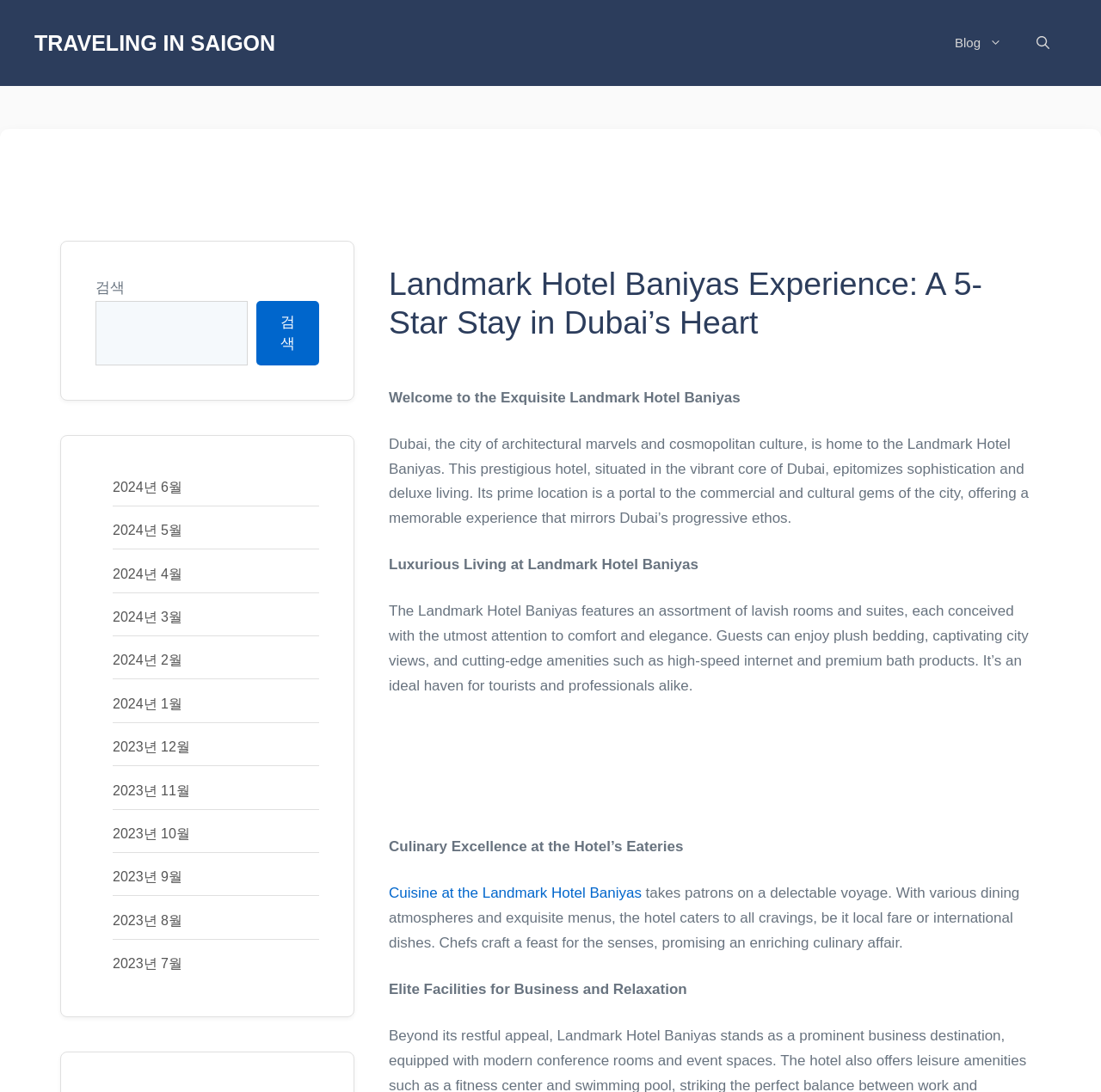Find and indicate the bounding box coordinates of the region you should select to follow the given instruction: "Search for something".

[0.087, 0.276, 0.225, 0.335]